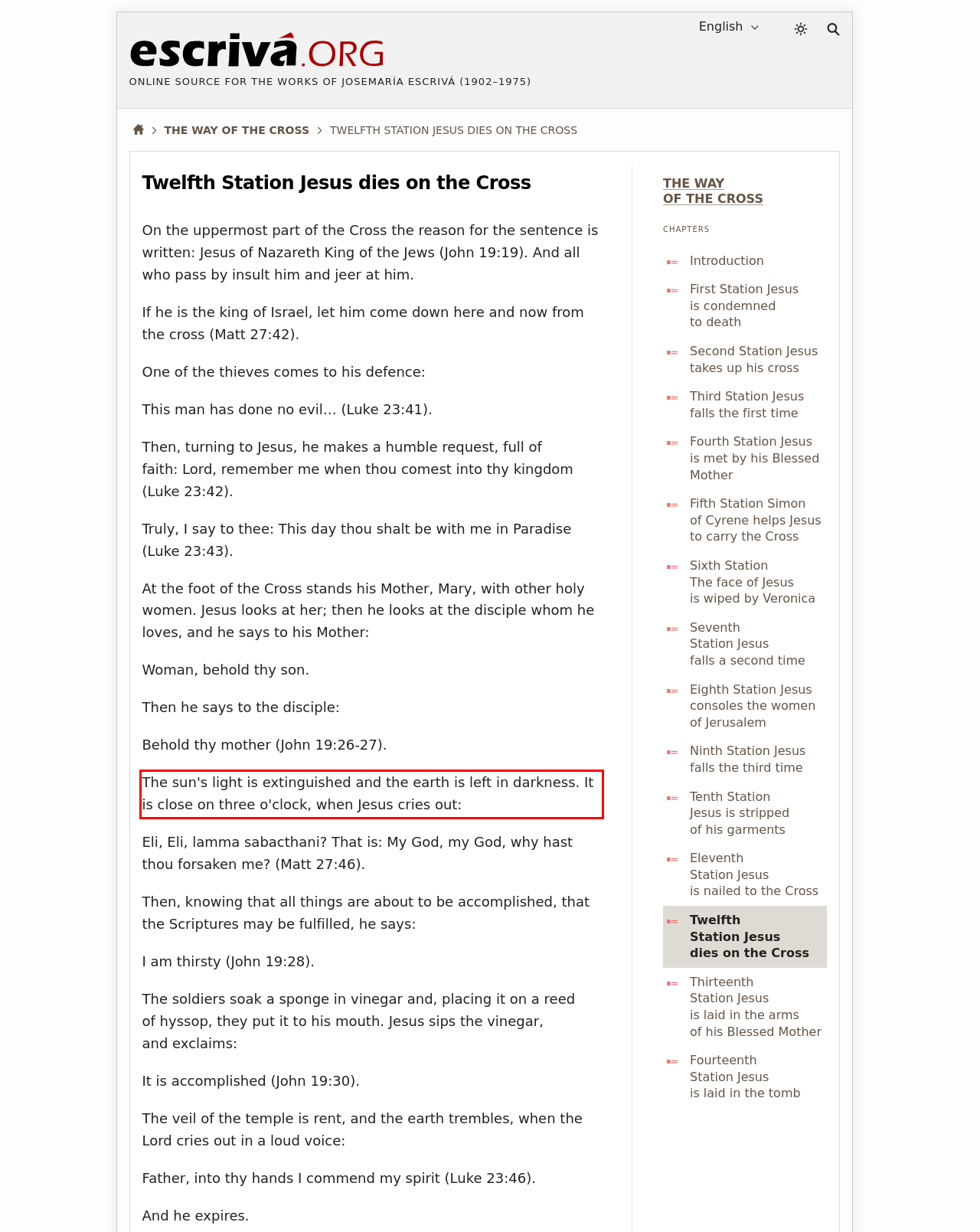Given a webpage screenshot with a red bounding box, perform OCR to read and deliver the text enclosed by the red bounding box.

The sun's light is extinguished and the earth is left in darkness. It is close on three o'clock, when Jesus cries out: